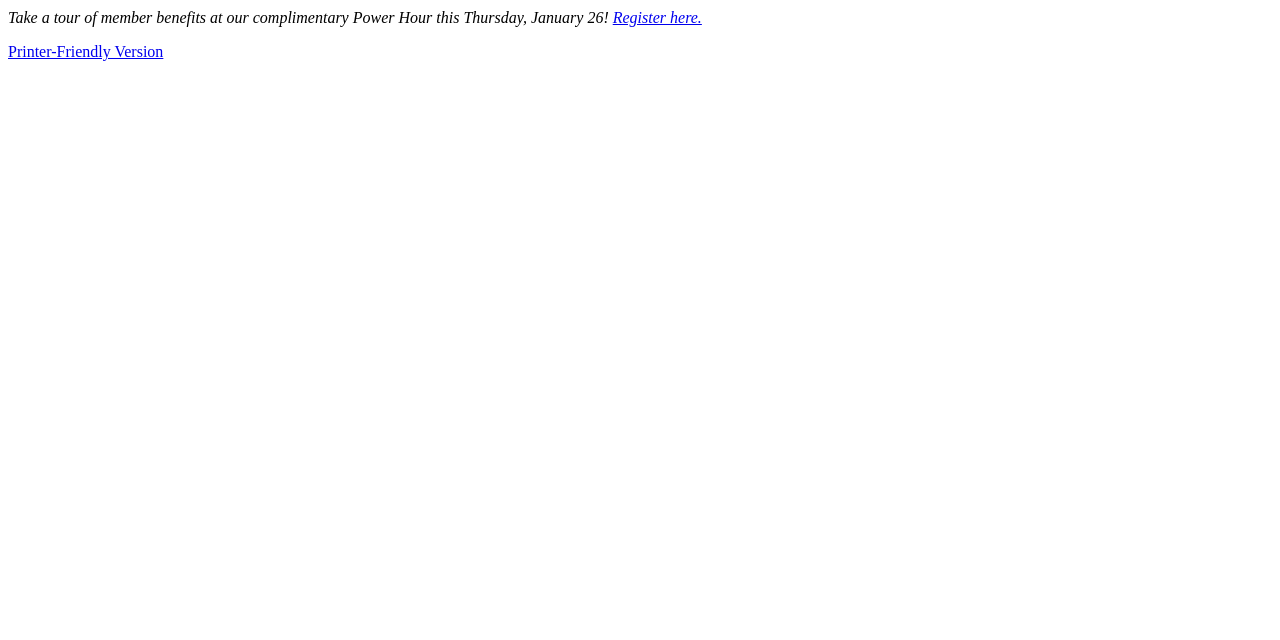Given the following UI element description: "Register here.", find the bounding box coordinates in the webpage screenshot.

[0.479, 0.014, 0.548, 0.041]